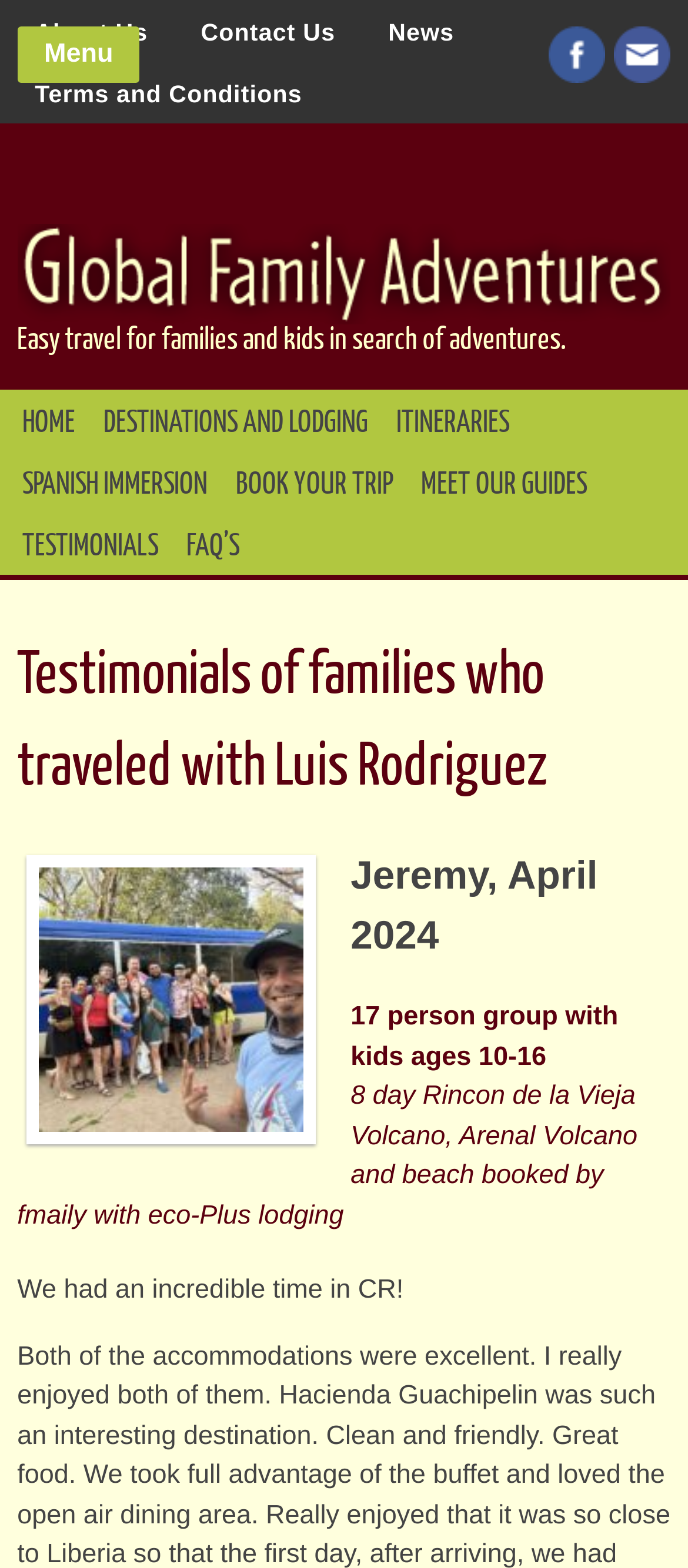Determine the bounding box coordinates of the region that needs to be clicked to achieve the task: "Read testimonials from Jeremy, April 2024".

[0.51, 0.545, 0.869, 0.611]